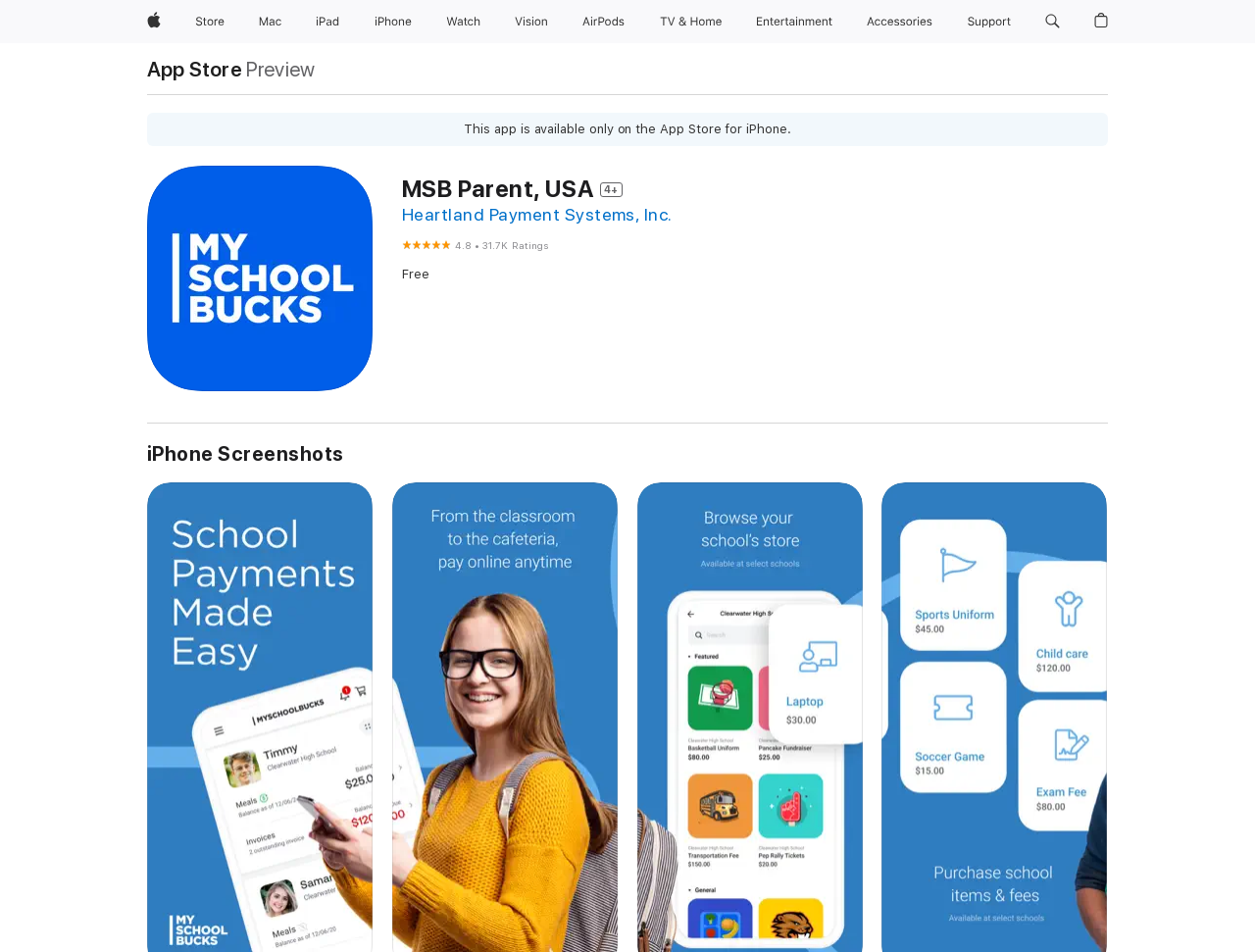What is the rating of the app?
Provide a one-word or short-phrase answer based on the image.

4.8 out of 5